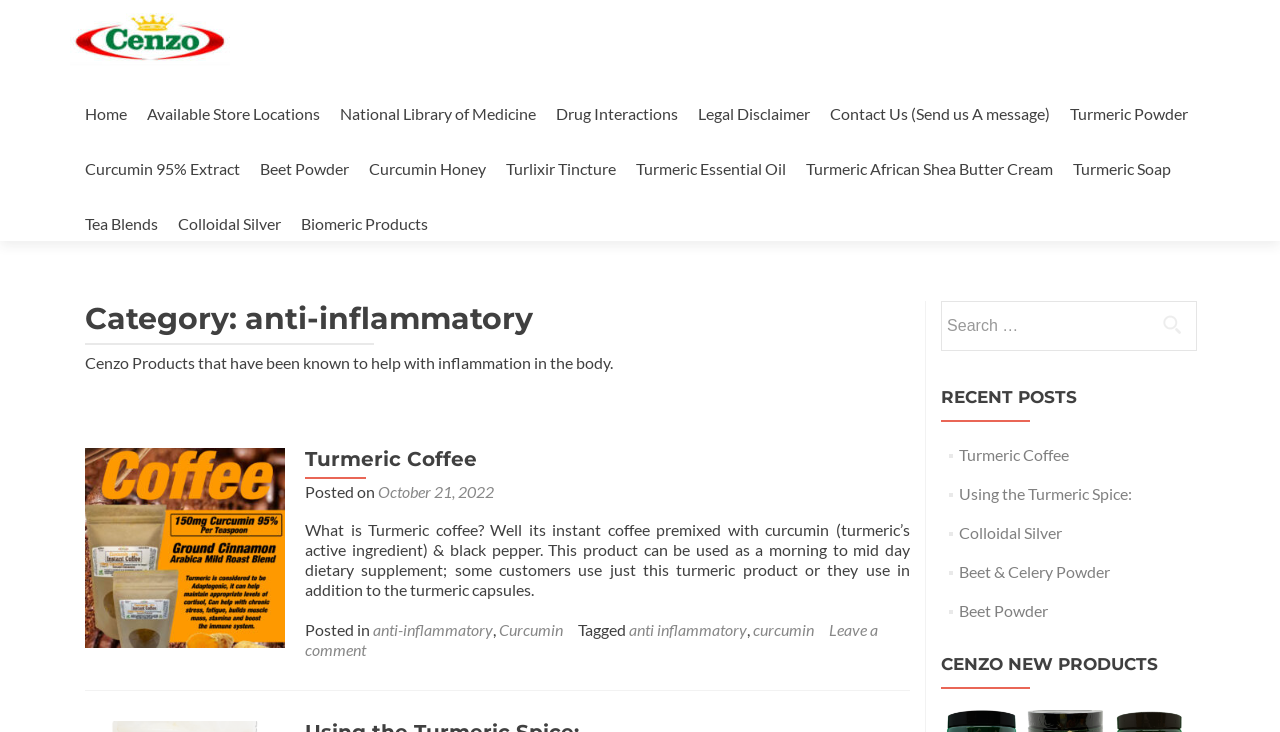Use a single word or phrase to answer the question: 
What is the topic of the recent post 'Turmeric Coffee'?

Turmeric Coffee